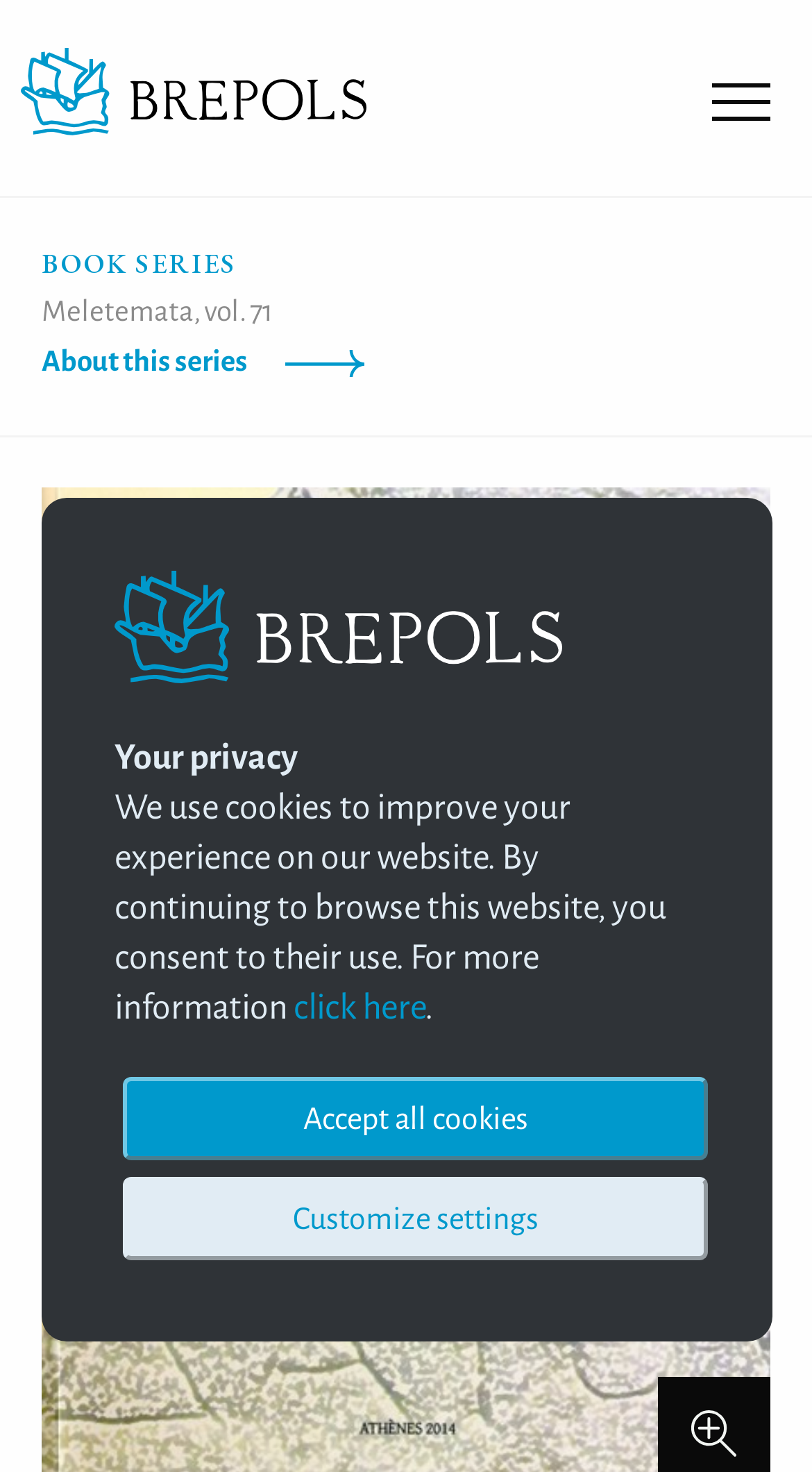Identify the bounding box coordinates of the region that should be clicked to execute the following instruction: "Search for a book".

[0.156, 0.599, 0.222, 0.656]